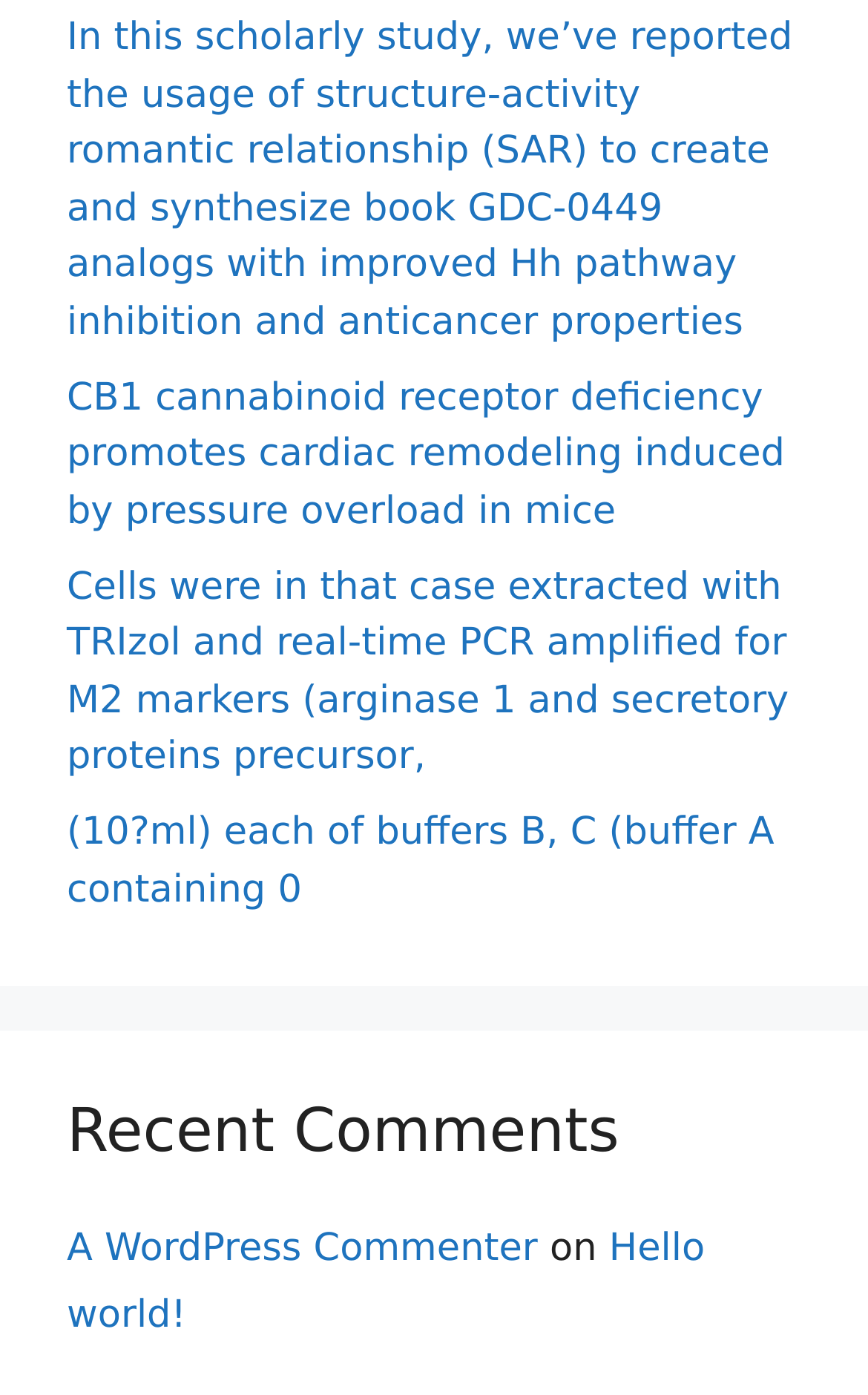Use one word or a short phrase to answer the question provided: 
What is the title of the first comment?

Hello world!